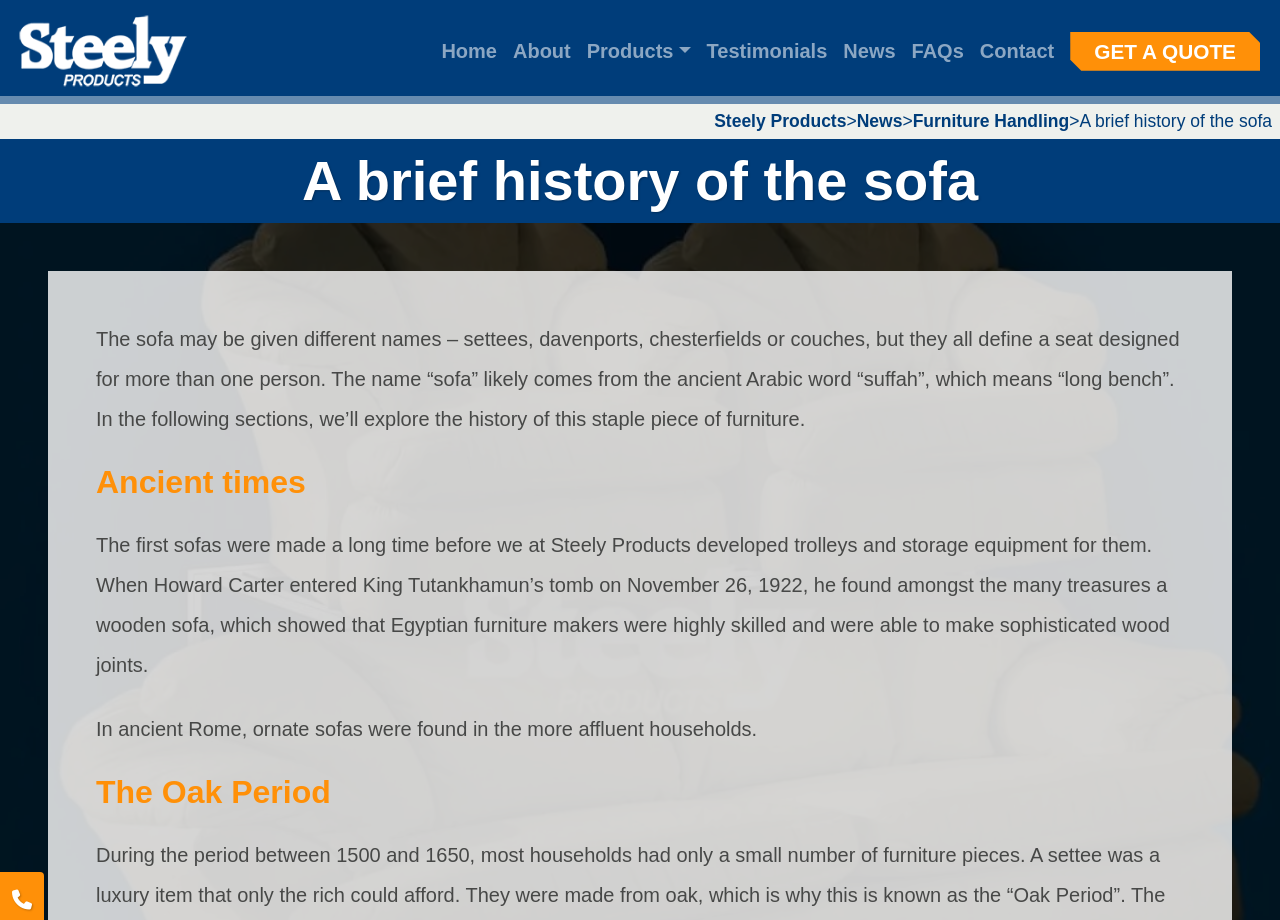Kindly determine the bounding box coordinates for the area that needs to be clicked to execute this instruction: "Get a quote".

[0.836, 0.034, 0.984, 0.077]